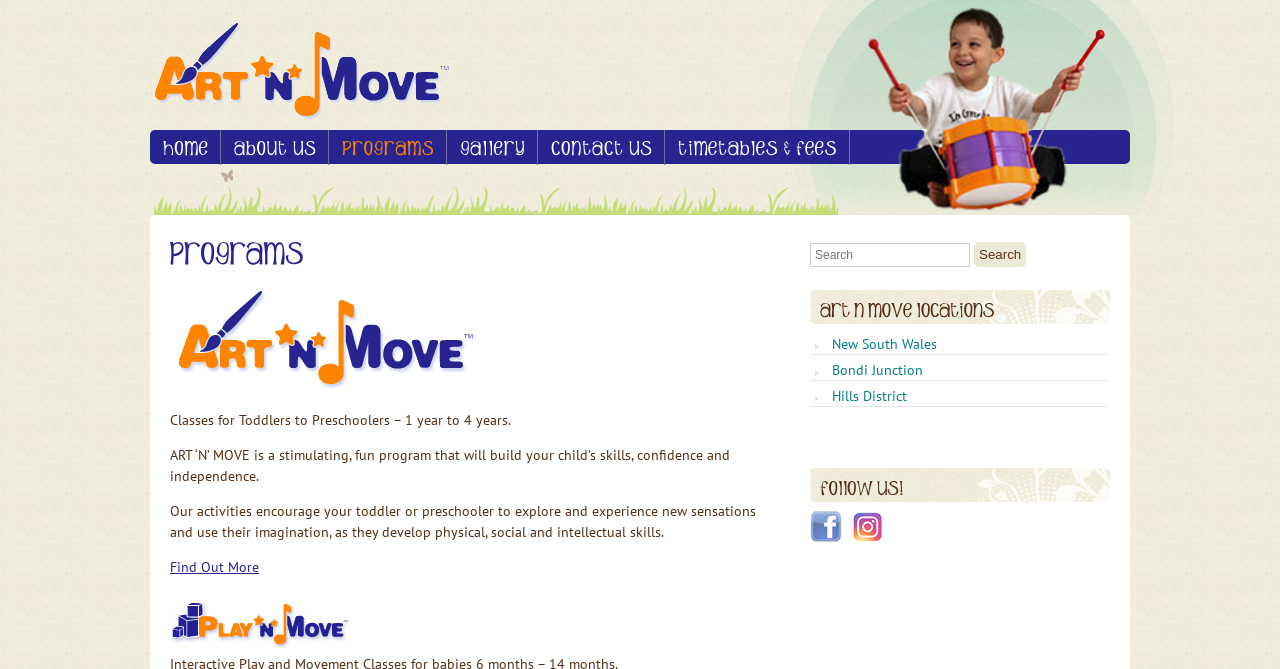Identify the bounding box coordinates of the region I need to click to complete this instruction: "Find Out More about ART ‘N’ MOVE".

[0.133, 0.834, 0.202, 0.861]